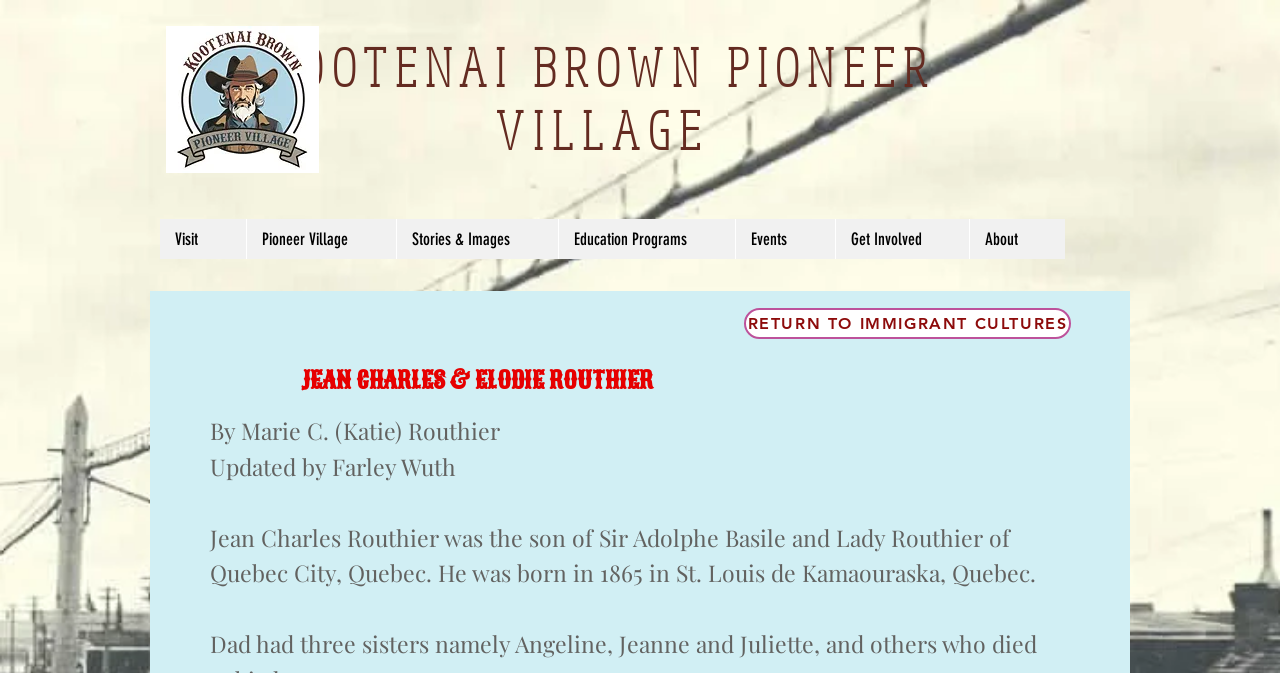What is the name of the person who updated the content?
Based on the image, provide a one-word or brief-phrase response.

Farley Wuth